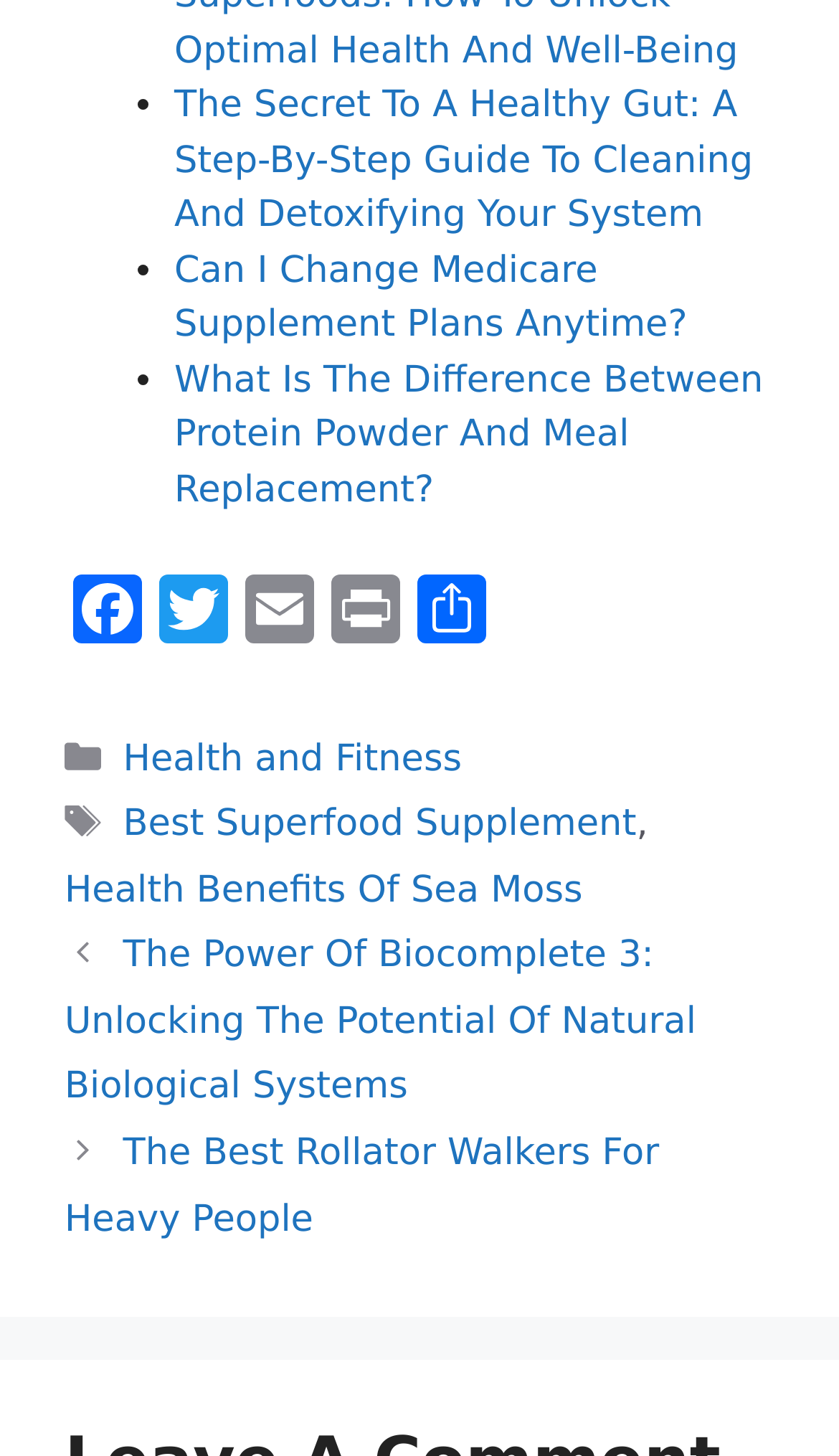What is the category of the first article?
Answer the question with a single word or phrase by looking at the picture.

Health and Fitness